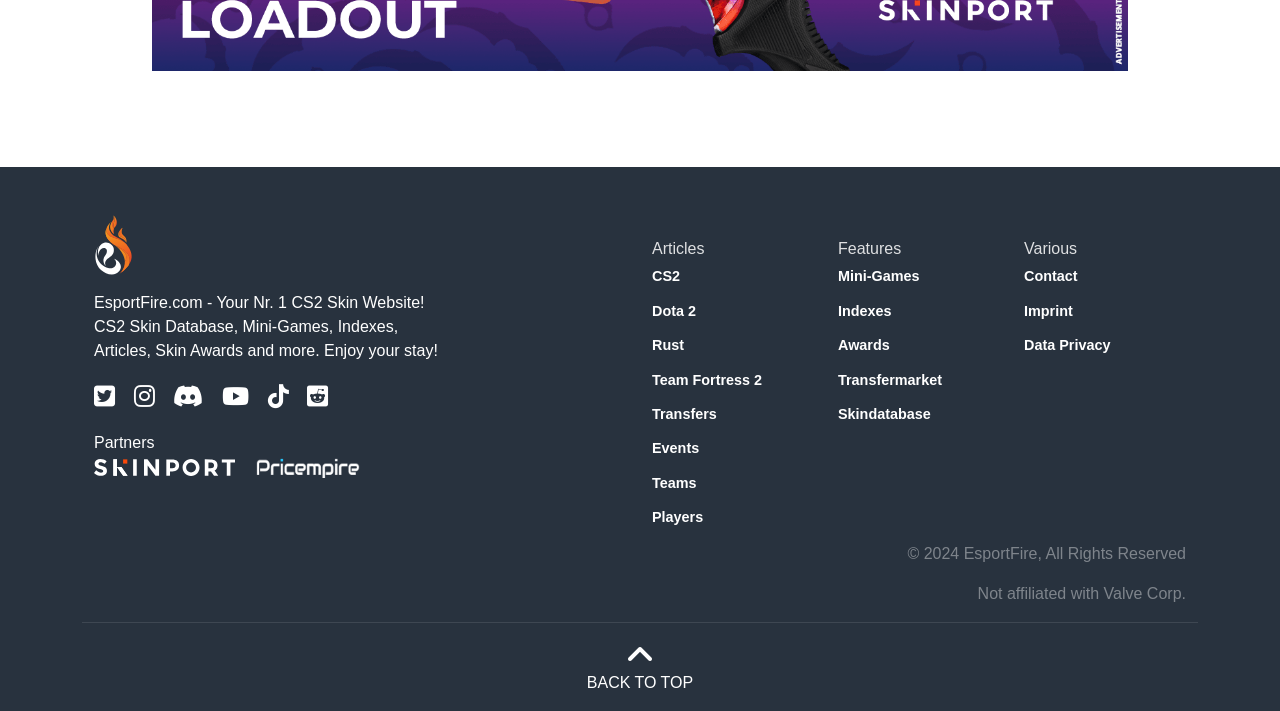Determine the bounding box coordinates of the region to click in order to accomplish the following instruction: "Click on the Skinport Logo". Provide the coordinates as four float numbers between 0 and 1, specifically [left, top, right, bottom].

[0.073, 0.644, 0.187, 0.668]